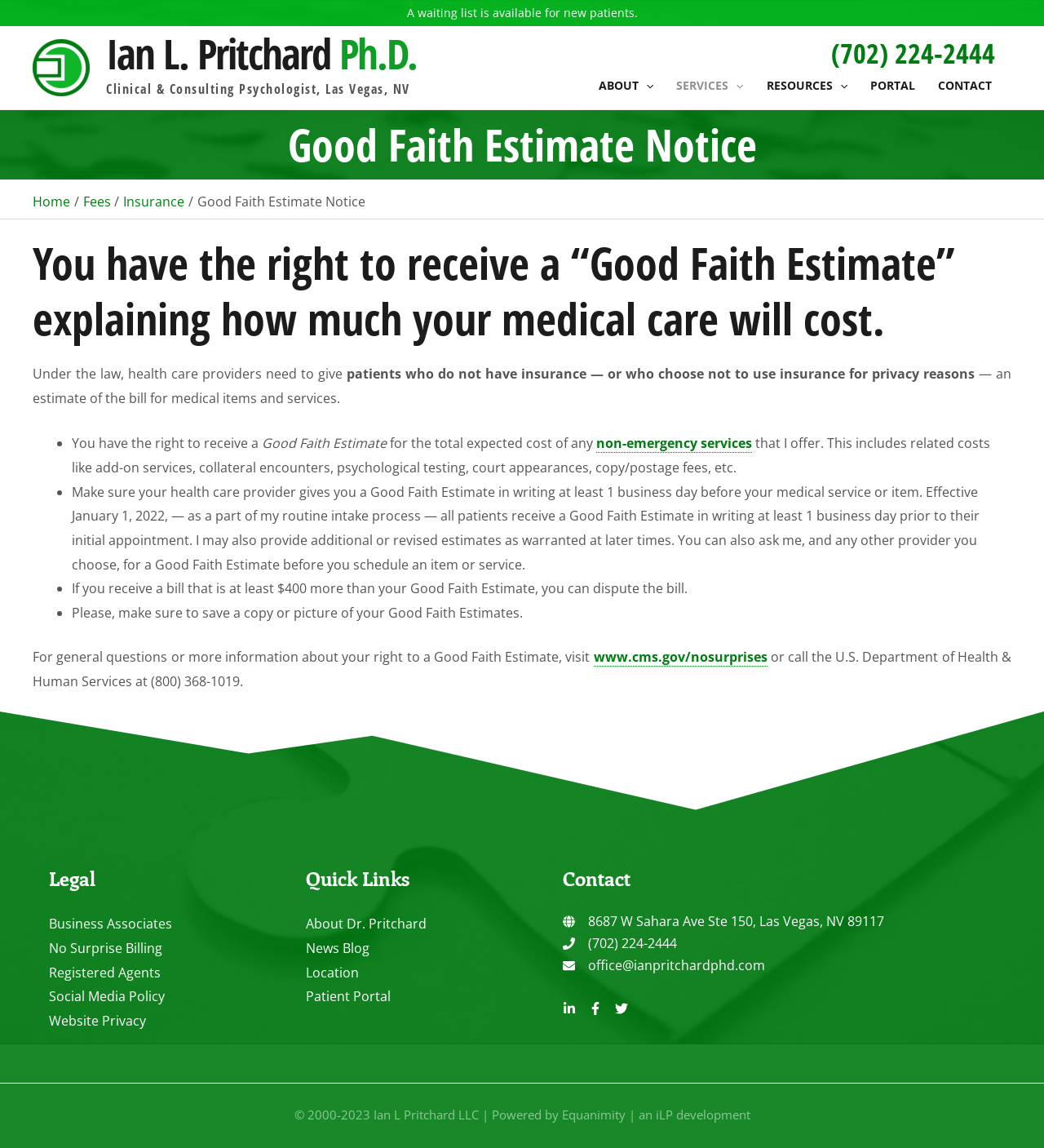What is the website about?
Carefully analyze the image and provide a thorough answer to the question.

The website appears to be about the services offered by Ian L. Pritchard, a psychologist in Las Vegas, NV, including information about his practice, fees, and patient resources.